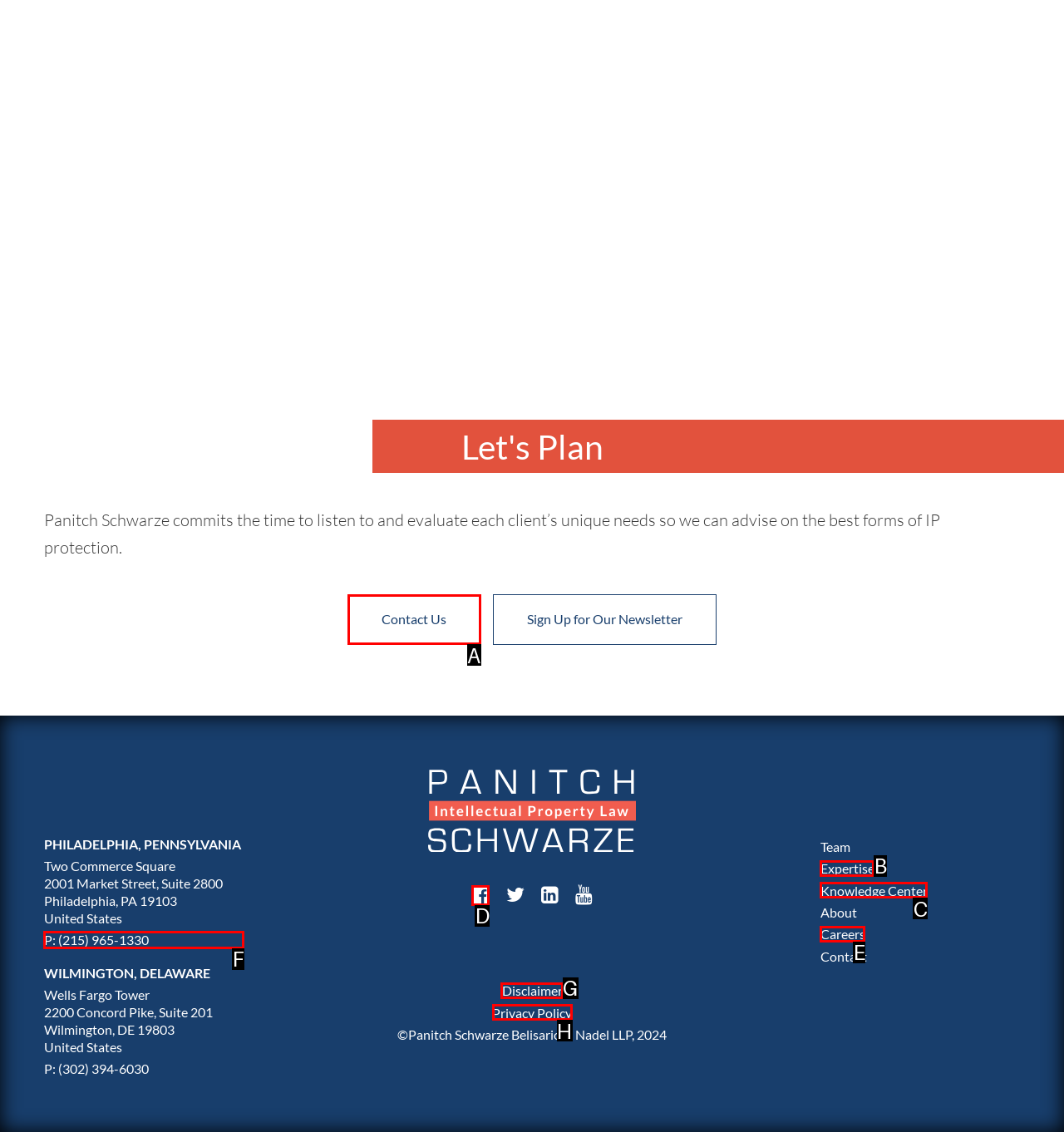Identify which HTML element should be clicked to fulfill this instruction: Click on 'Disclaimer' Reply with the correct option's letter.

G